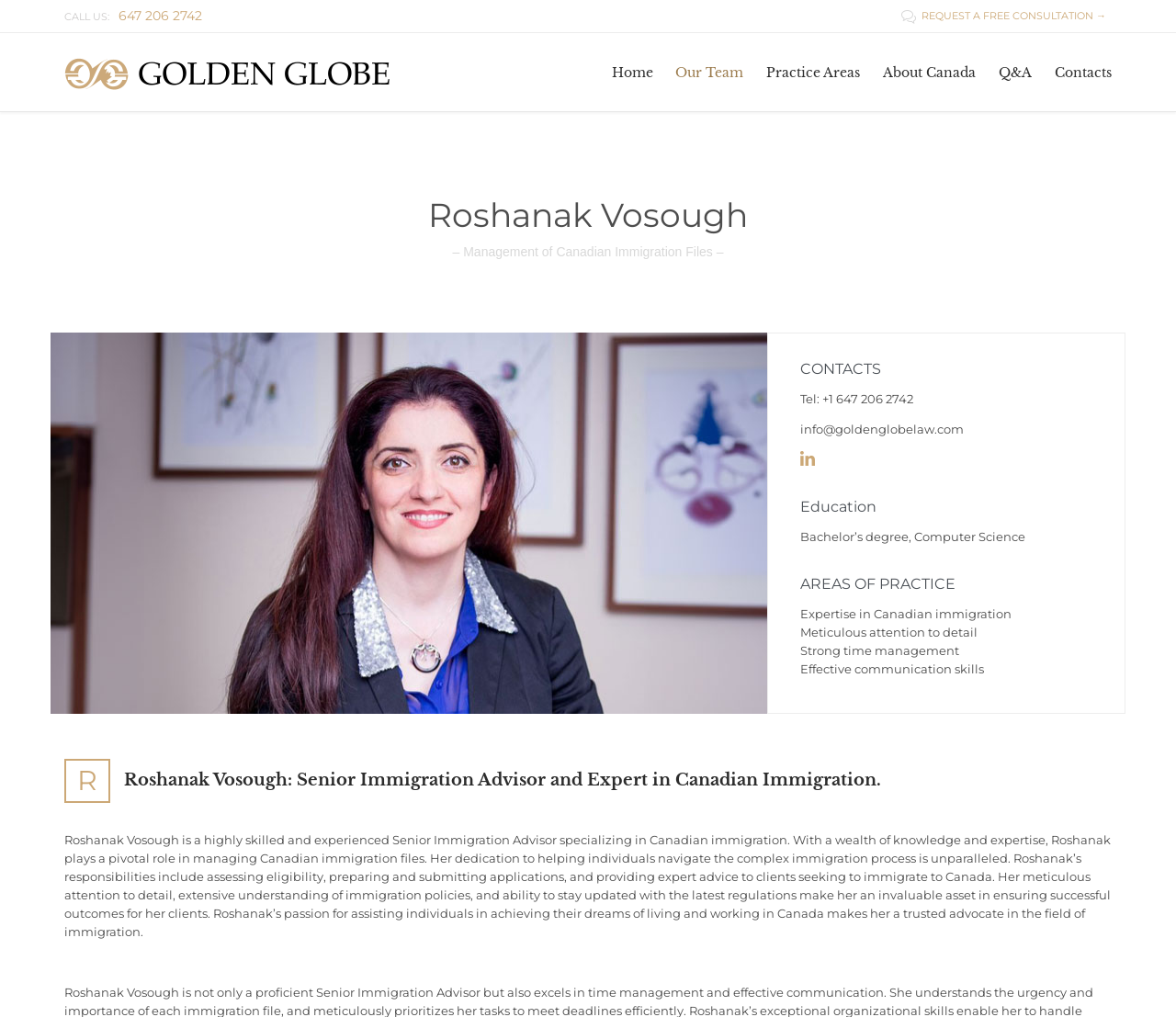What is the email address to contact Roshanak Vosough? Examine the screenshot and reply using just one word or a brief phrase.

info@goldenglobelaw.com